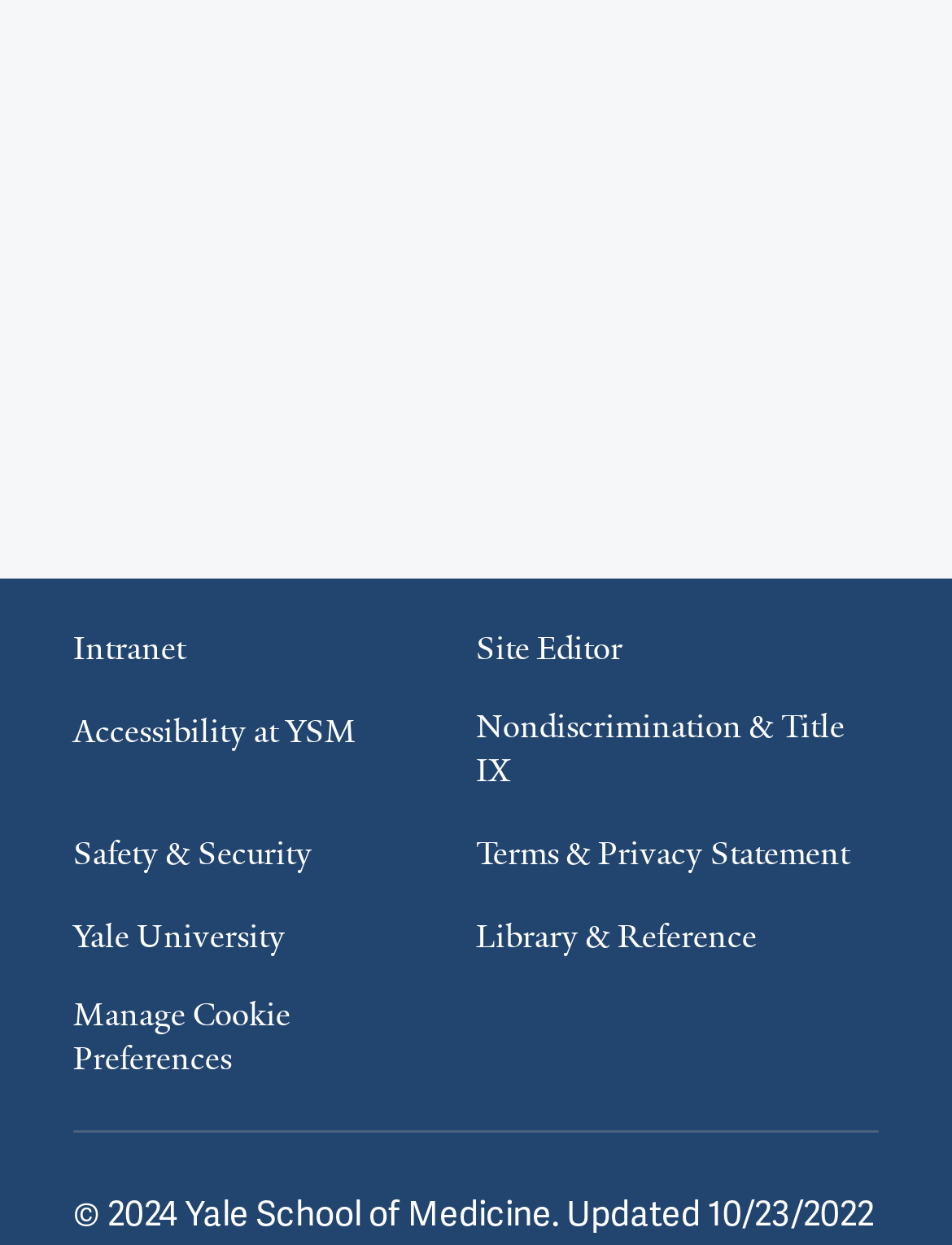Locate the bounding box coordinates of the region to be clicked to comply with the following instruction: "go to Yale University". The coordinates must be four float numbers between 0 and 1, in the form [left, top, right, bottom].

[0.077, 0.735, 0.3, 0.771]